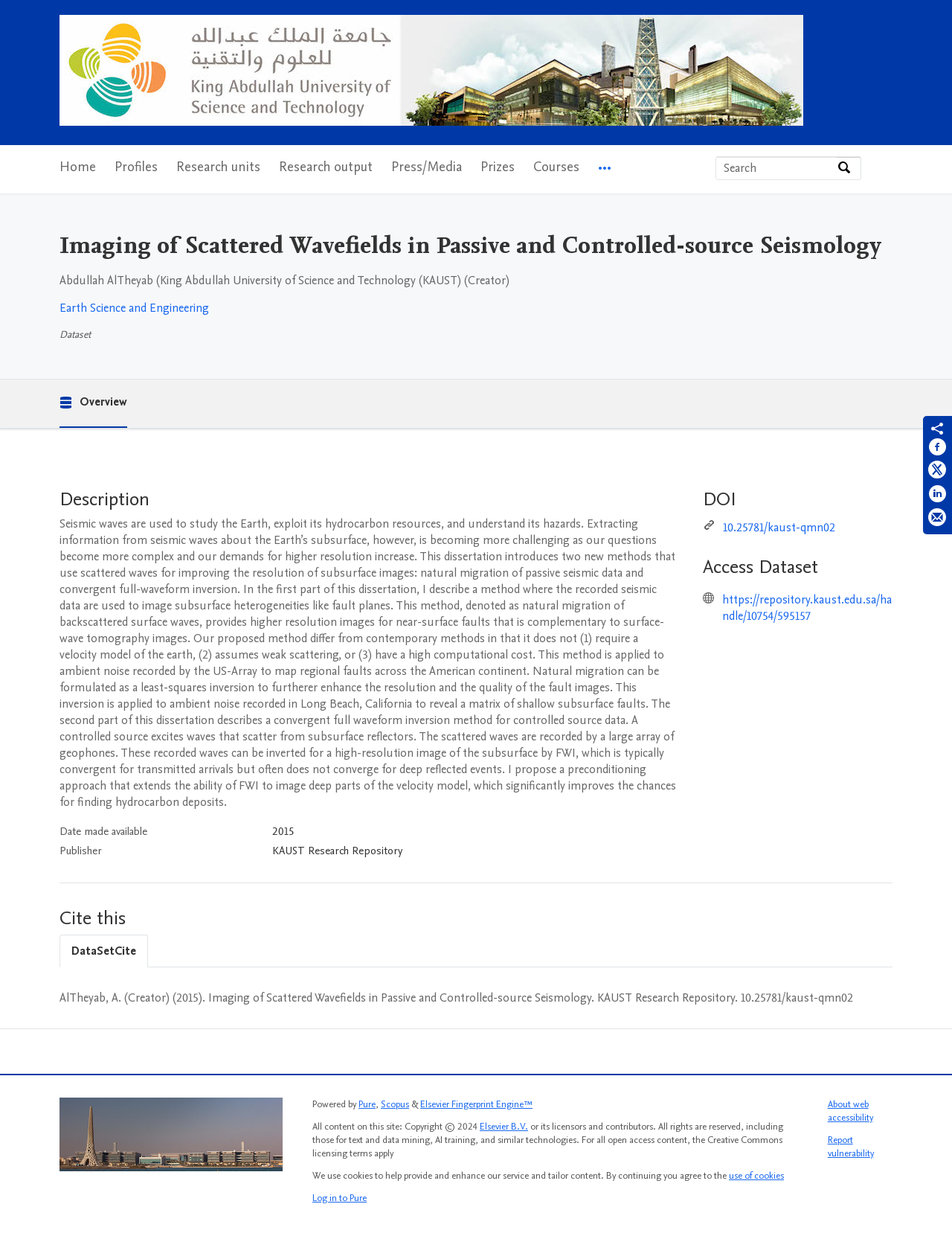What is the name of the repository that published the dataset?
Look at the image and respond to the question as thoroughly as possible.

I found the answer by looking at the section below the description, where the publisher's name is mentioned.